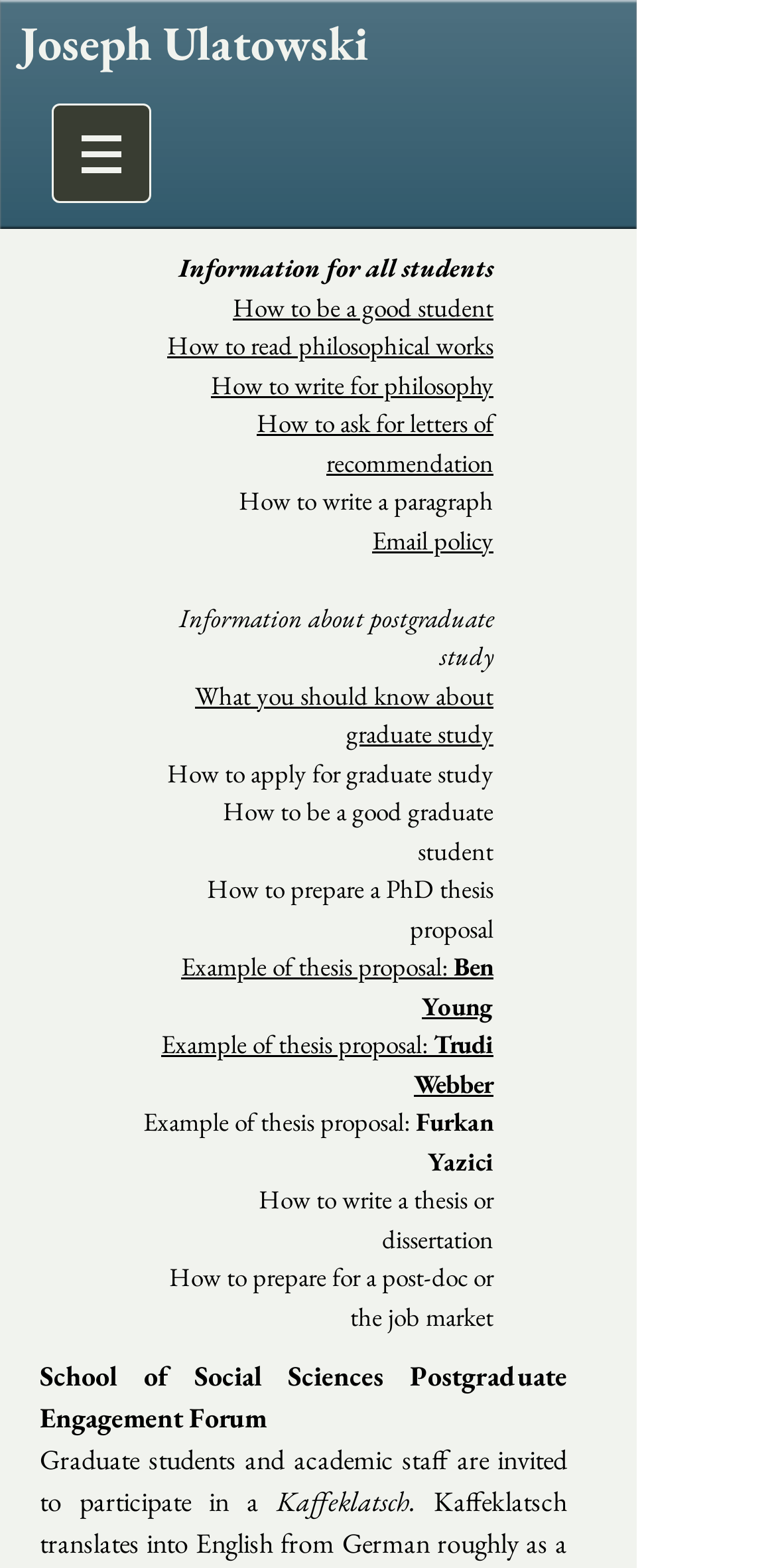Can you show the bounding box coordinates of the region to click on to complete the task described in the instruction: "Learn how to be a good student"?

[0.3, 0.185, 0.636, 0.207]